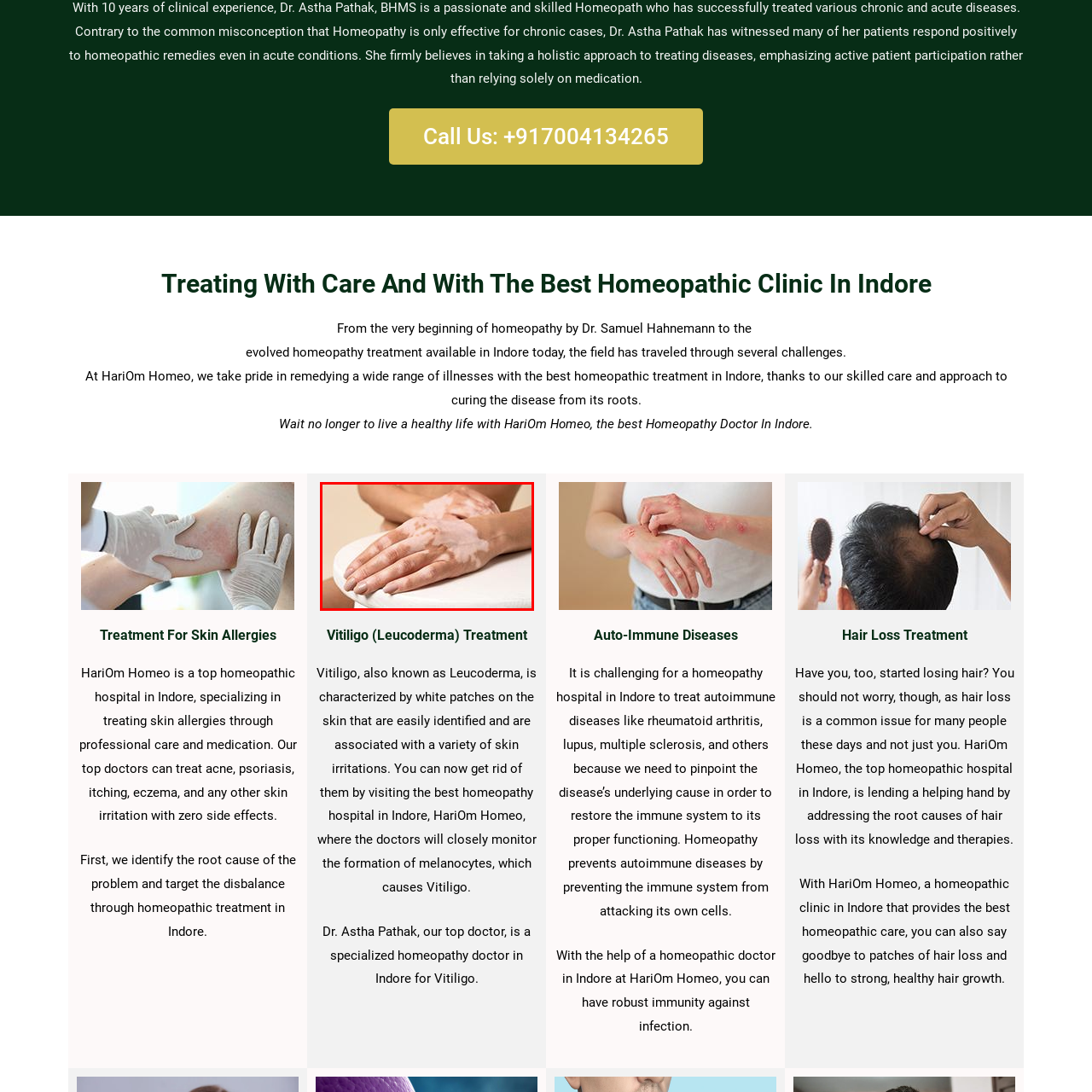Direct your attention to the image enclosed by the red boundary, What is the purpose of the image? 
Answer concisely using a single word or phrase.

To discuss vitiligo treatment options